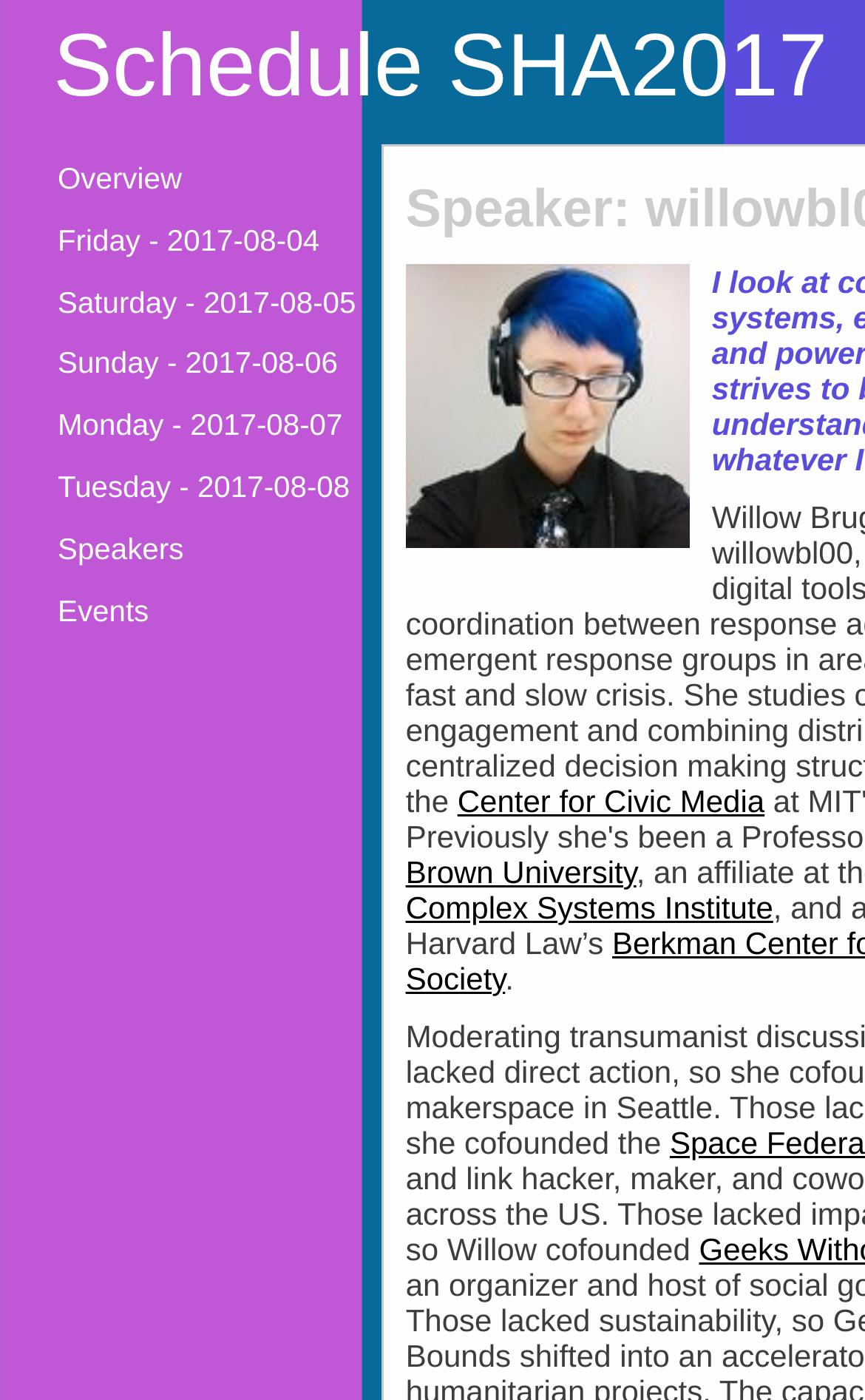Analyze the image and give a detailed response to the question:
What is the last link on the webpage?

By looking at the links on the webpage, I can see that the last link is 'Events', which is indicated by the link element with the text 'Events'.